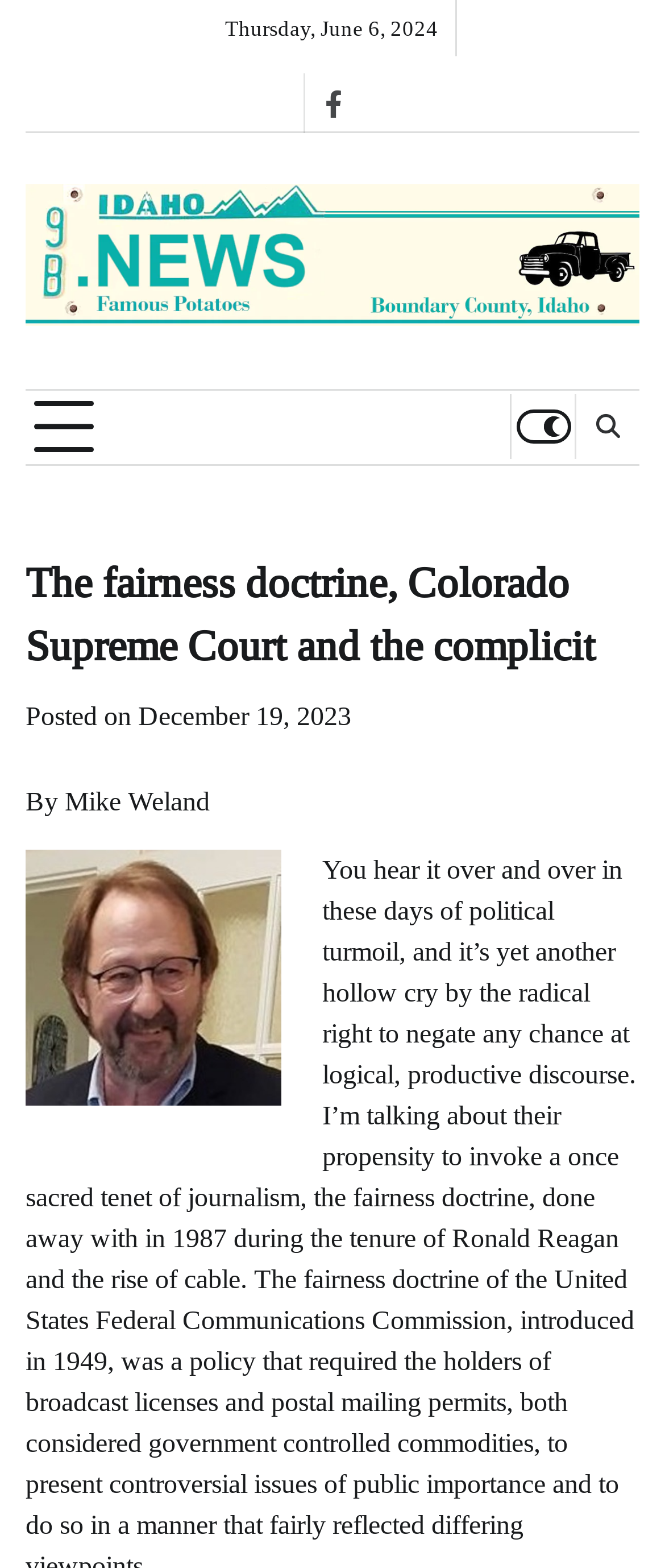What is the date of the article?
Please look at the screenshot and answer using one word or phrase.

December 19, 2023